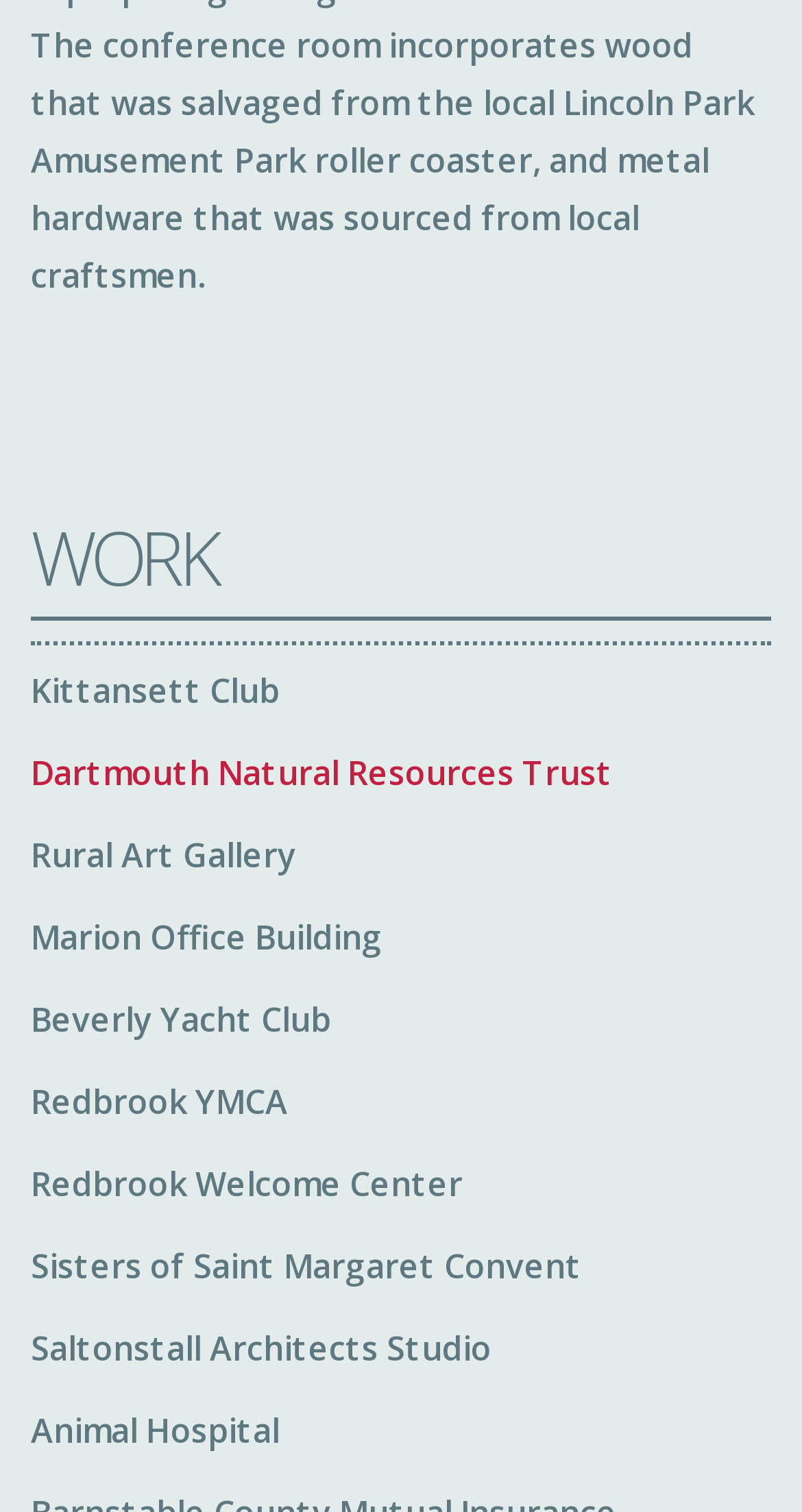Identify the bounding box coordinates of the specific part of the webpage to click to complete this instruction: "view Beverly Yacht Club".

[0.038, 0.659, 0.413, 0.689]